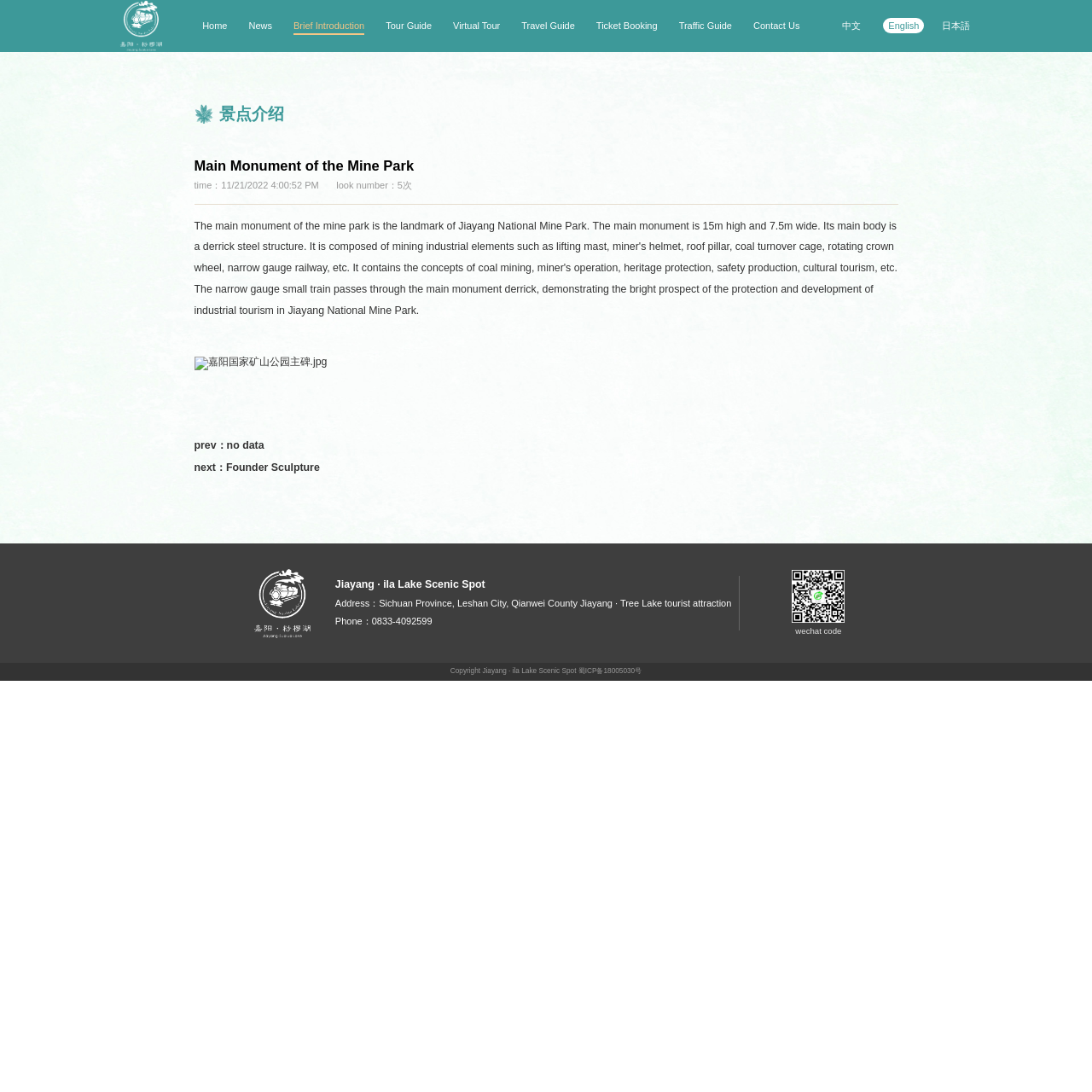Locate and extract the text of the main heading on the webpage.

Main Monument of the Mine Park